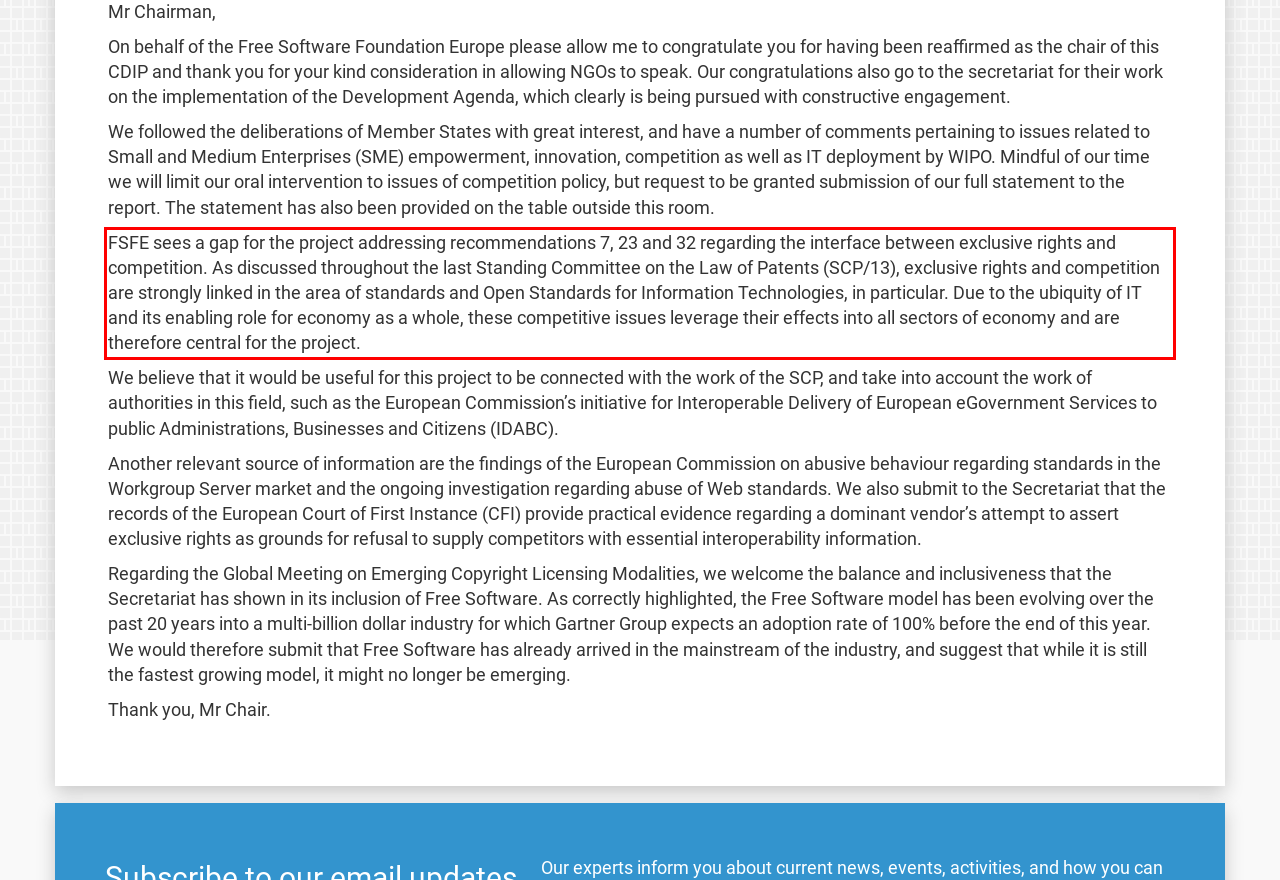Within the screenshot of the webpage, locate the red bounding box and use OCR to identify and provide the text content inside it.

FSFE sees a gap for the project addressing recommendations 7, 23 and 32 regarding the interface between exclusive rights and competition. As discussed throughout the last Standing Committee on the Law of Patents (SCP/13), exclusive rights and competition are strongly linked in the area of standards and Open Standards for Information Technologies, in particular. Due to the ubiquity of IT and its enabling role for economy as a whole, these competitive issues leverage their effects into all sectors of economy and are therefore central for the project.